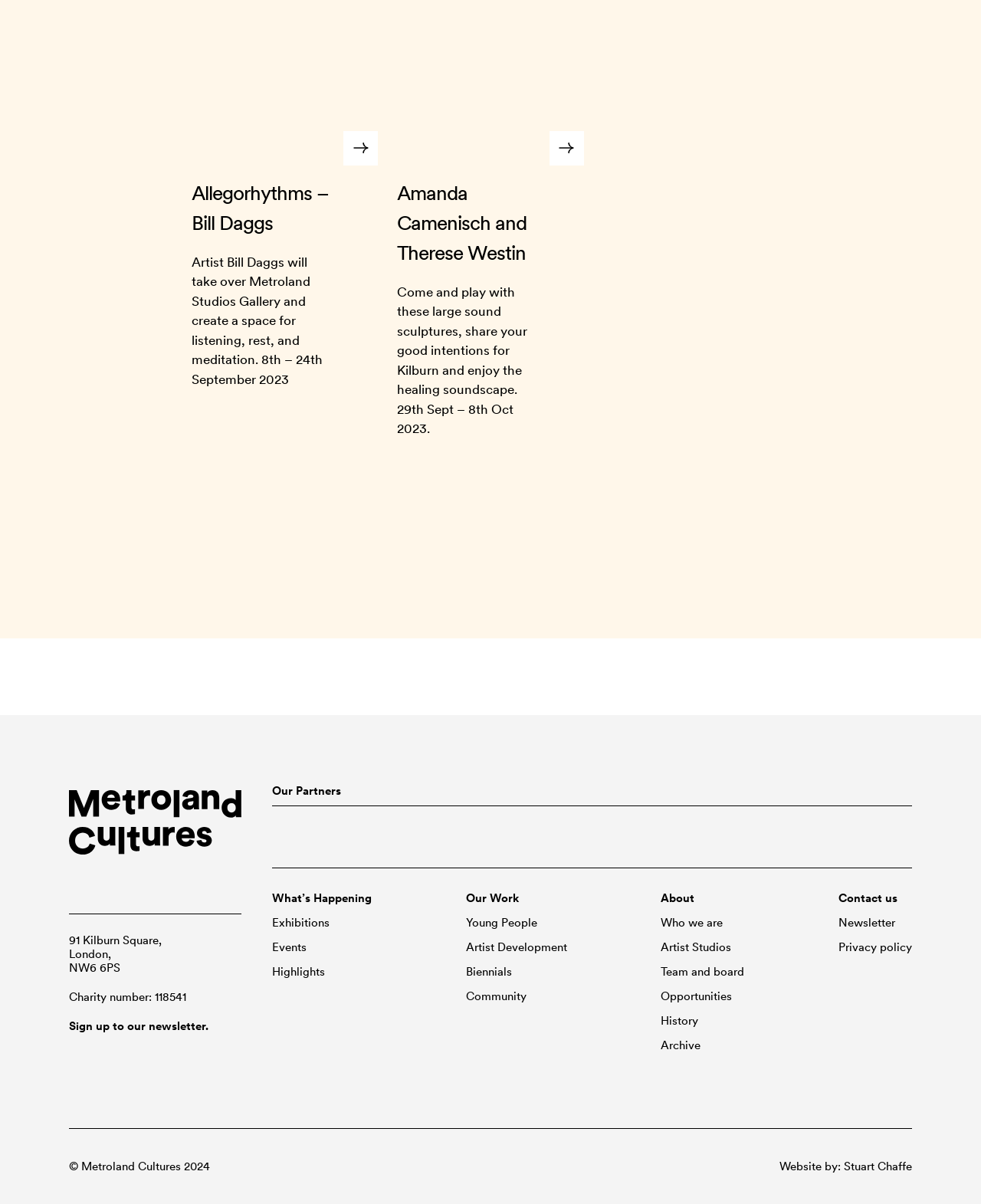What is the address of Metroland Cultures?
Your answer should be a single word or phrase derived from the screenshot.

91 Kilburn Square, London, NW6 6PS